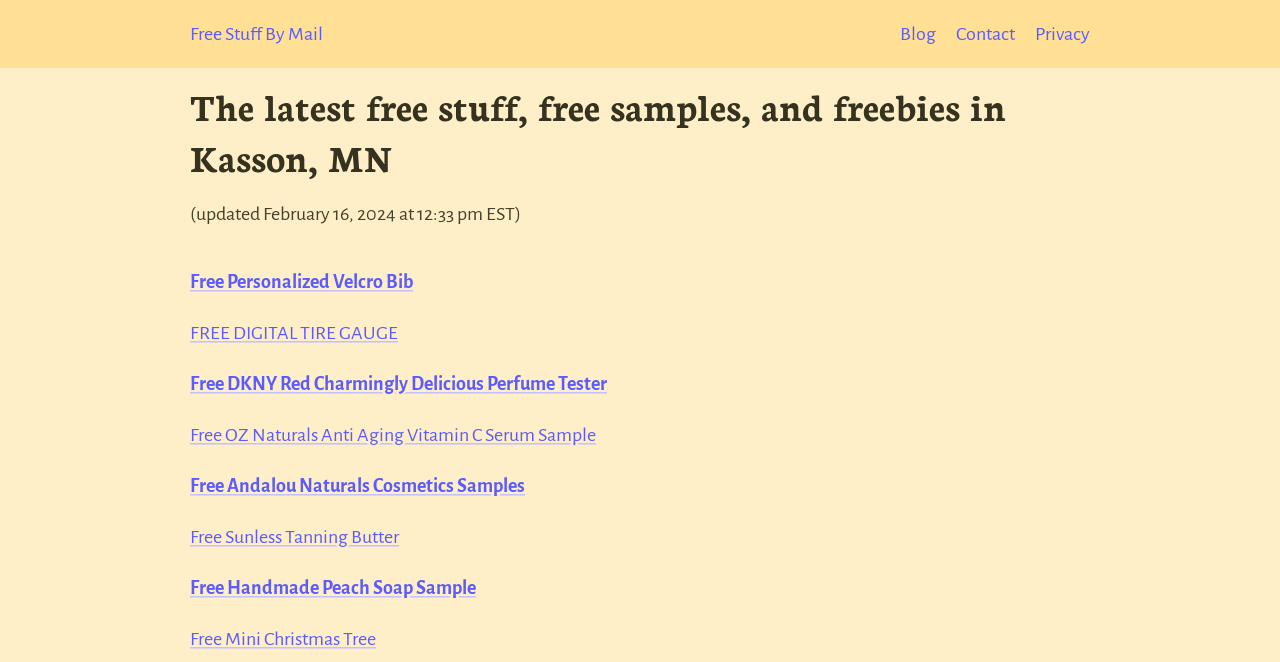Produce a meticulous description of the webpage.

The webpage is about free stuff, freebies, and free samples available in Kasson, MN. At the top, there is a heading that reads "The latest free stuff, free samples, and freebies in Kasson, MN" with an update timestamp below it, indicating that the list is updated every 20 minutes. 

On the top-left, there is a link to "Free Stuff By Mail". On the top-right, there are three links: "Blog", "Contact", and "Privacy", arranged in a horizontal row. 

Below the heading, there is a list of free items, each represented by a link. The list includes "Free Personalized Velcro Bib", "FREE DIGITAL TIRE GAUGE", "Free DKNY Red Charmingly Delicious Perfume Tester", "Free OZ Naturals Anti Aging Vitamin C Serum Sample", "Free Andalou Naturals Cosmetics Samples", "Free Sunless Tanning Butter", "Free Handmade Peach Soap Sample", and "Free Mini Christmas Tree". These links are arranged vertically, one below the other, and take up most of the webpage.